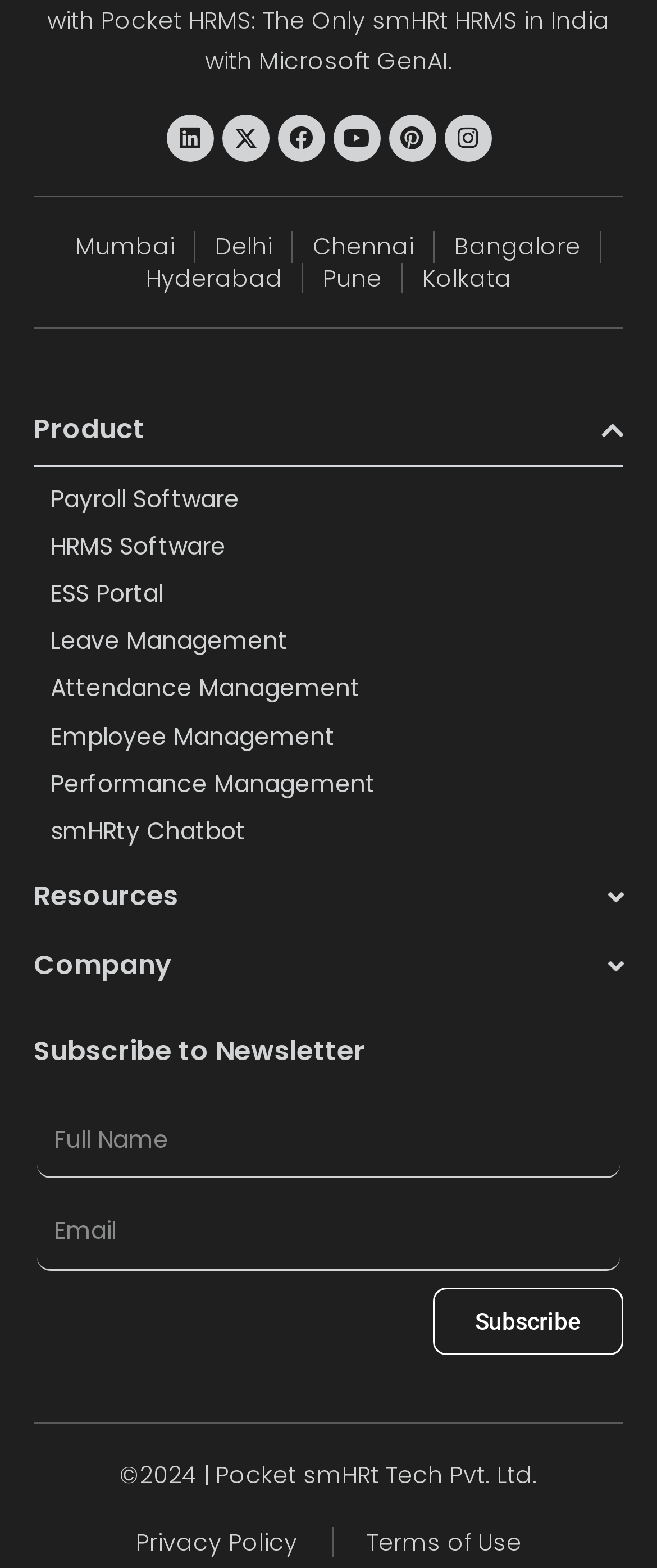What is the company name?
Provide a concise answer using a single word or phrase based on the image.

Pocket smHRt Tech Pvt. Ltd.